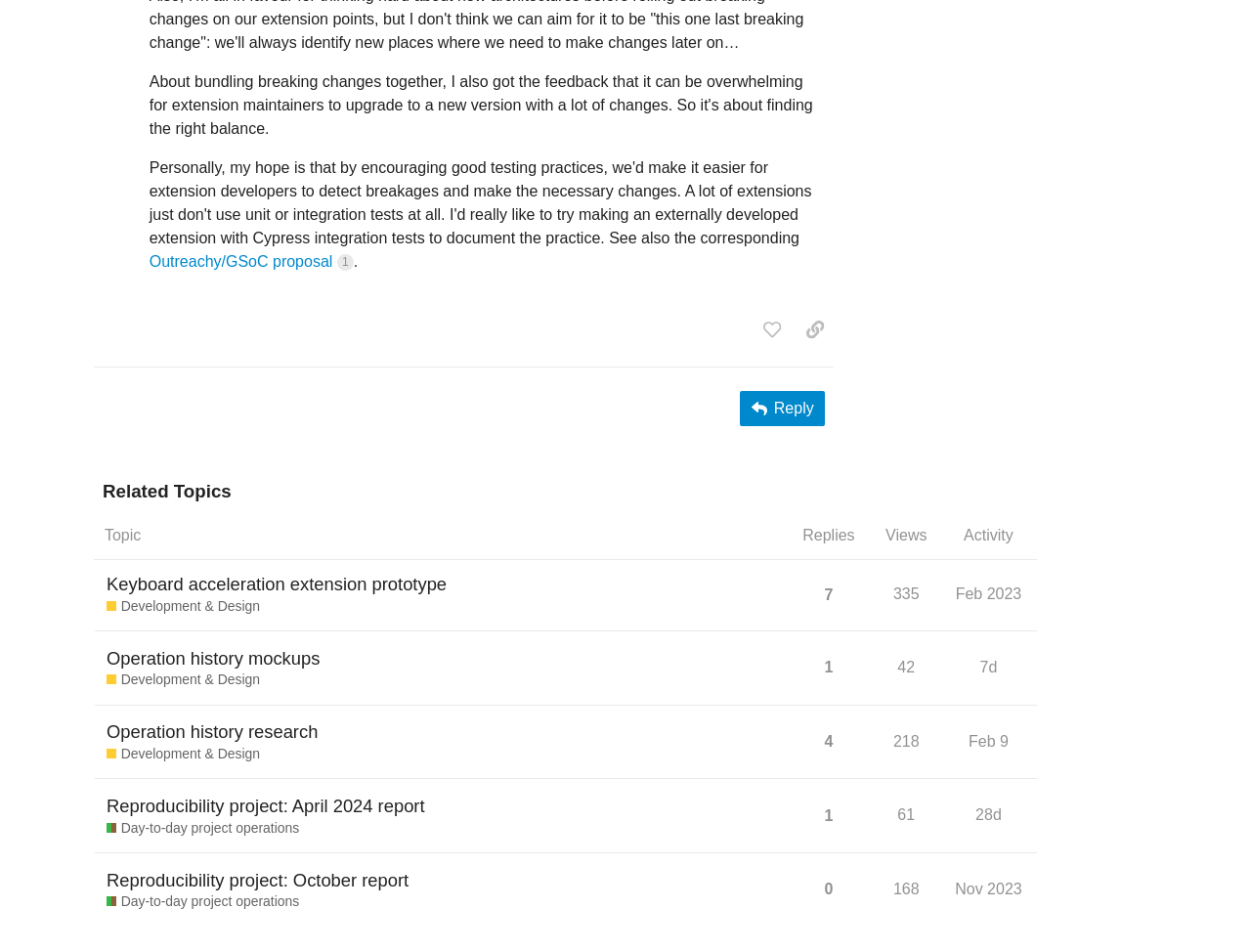Provide your answer in one word or a succinct phrase for the question: 
How many topics are listed in the 'Related Topics' section?

4